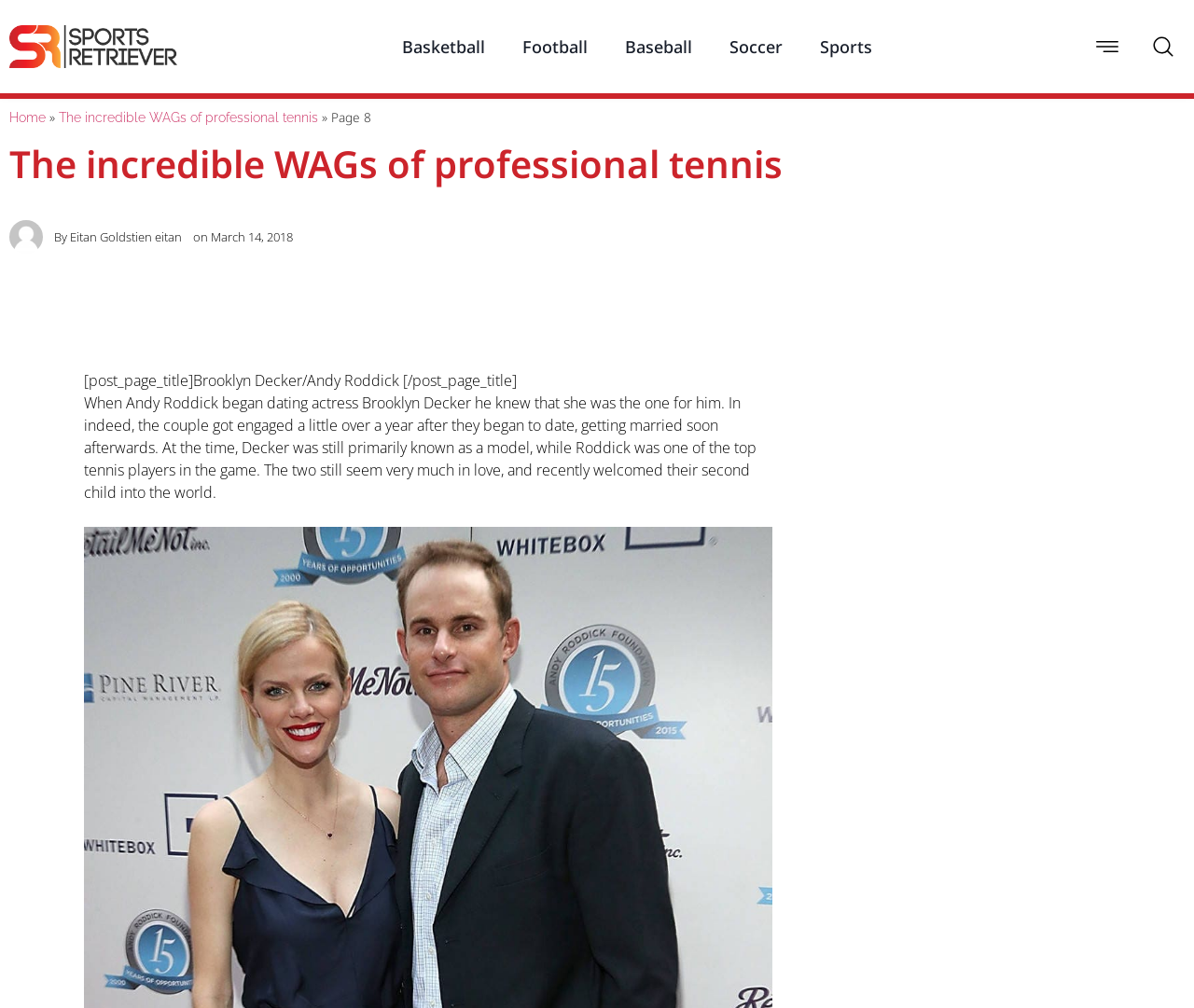Using the provided element description, identify the bounding box coordinates as (top-left x, top-left y, bottom-right x, bottom-right y). Ensure all values are between 0 and 1. Description: Home

[0.008, 0.109, 0.038, 0.124]